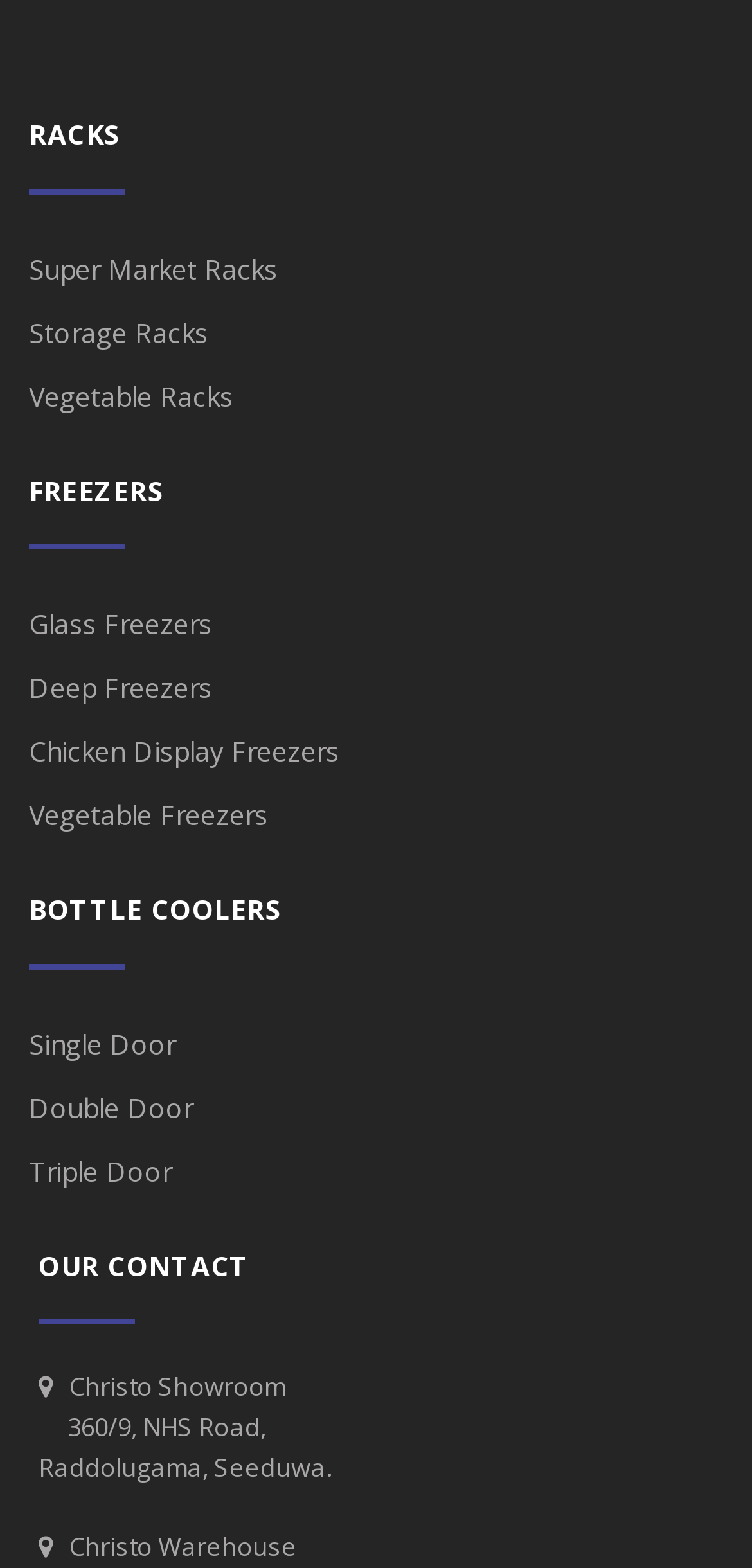Please identify the bounding box coordinates of the element's region that I should click in order to complete the following instruction: "Visit Christo Warehouse". The bounding box coordinates consist of four float numbers between 0 and 1, i.e., [left, top, right, bottom].

[0.069, 0.975, 0.395, 0.997]